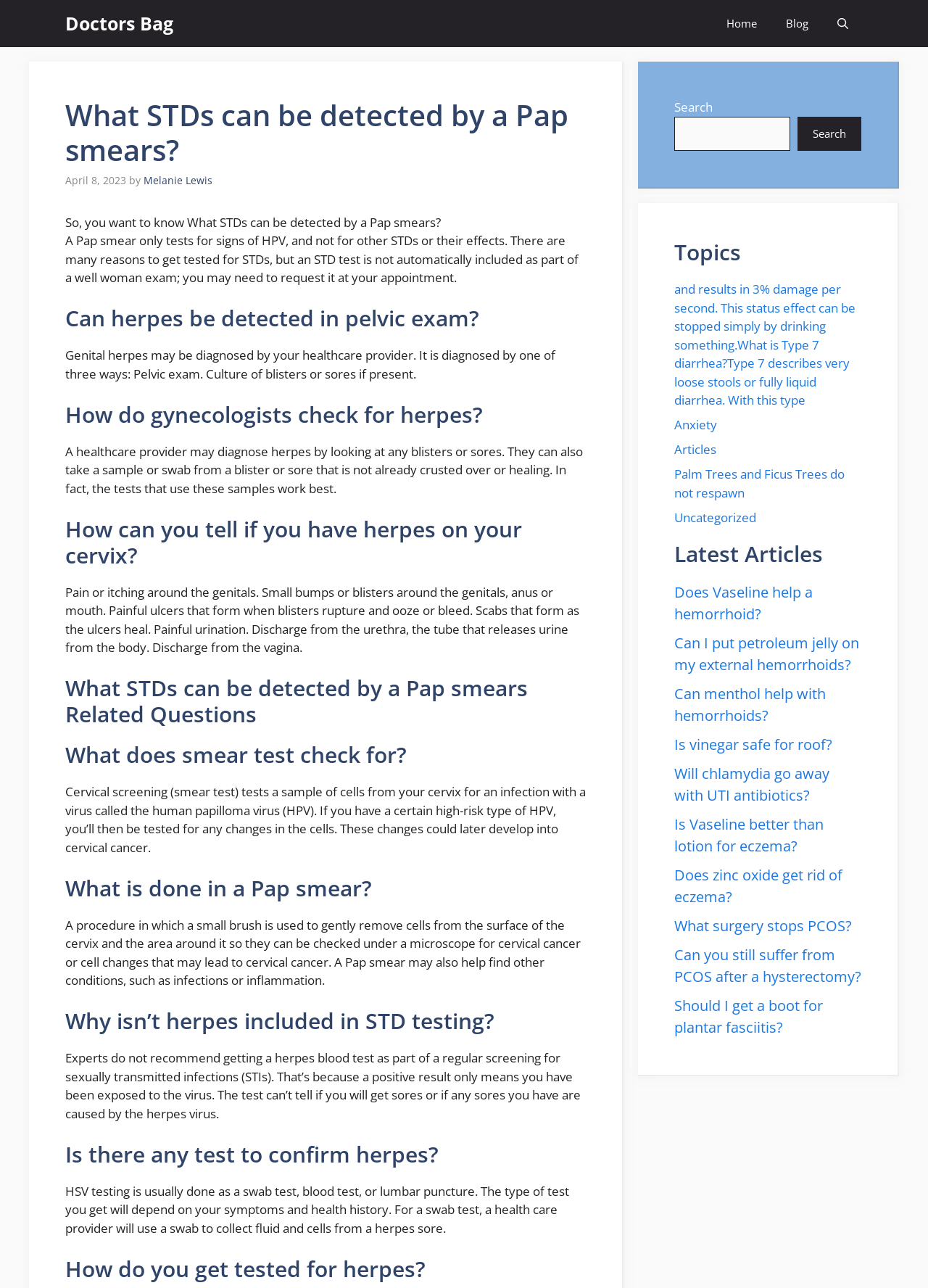Offer a detailed account of what is visible on the webpage.

This webpage is about STDs, specifically discussing what can be detected by a Pap smear. At the top, there is a navigation bar with links to "Doctors Bag", "Home", "Blog", and "Open Search Bar". Below the navigation bar, there is a header section with the title "What STDs can be detected by a Pap smears?" and a timestamp "April 8, 2023". 

The main content of the webpage is divided into several sections. The first section explains that a Pap smear only tests for signs of HPV and not for other STDs or their effects. It also mentions that an STD test is not automatically included as part of a well-woman exam and may need to be requested at an appointment.

The subsequent sections are organized into questions and answers related to STDs, herpes, and Pap smears. These sections include headings such as "Can herpes be detected in pelvic exam?", "How do gynecologists check for herpes?", "How can you tell if you have herpes on your cervix?", and "What STDs can be detected by a Pap smears Related Questions". Each section provides detailed information and explanations about the topic.

On the right side of the webpage, there is a complementary section with a search bar and a list of topics, including "Anxiety", "Articles", and "Uncategorized". Below the topics, there is a list of latest articles with links to various health-related topics, such as hemorrhoids, eczema, and PCOS.

Overall, the webpage provides a comprehensive overview of STDs, herpes, and Pap smears, with a focus on educating readers about these topics.